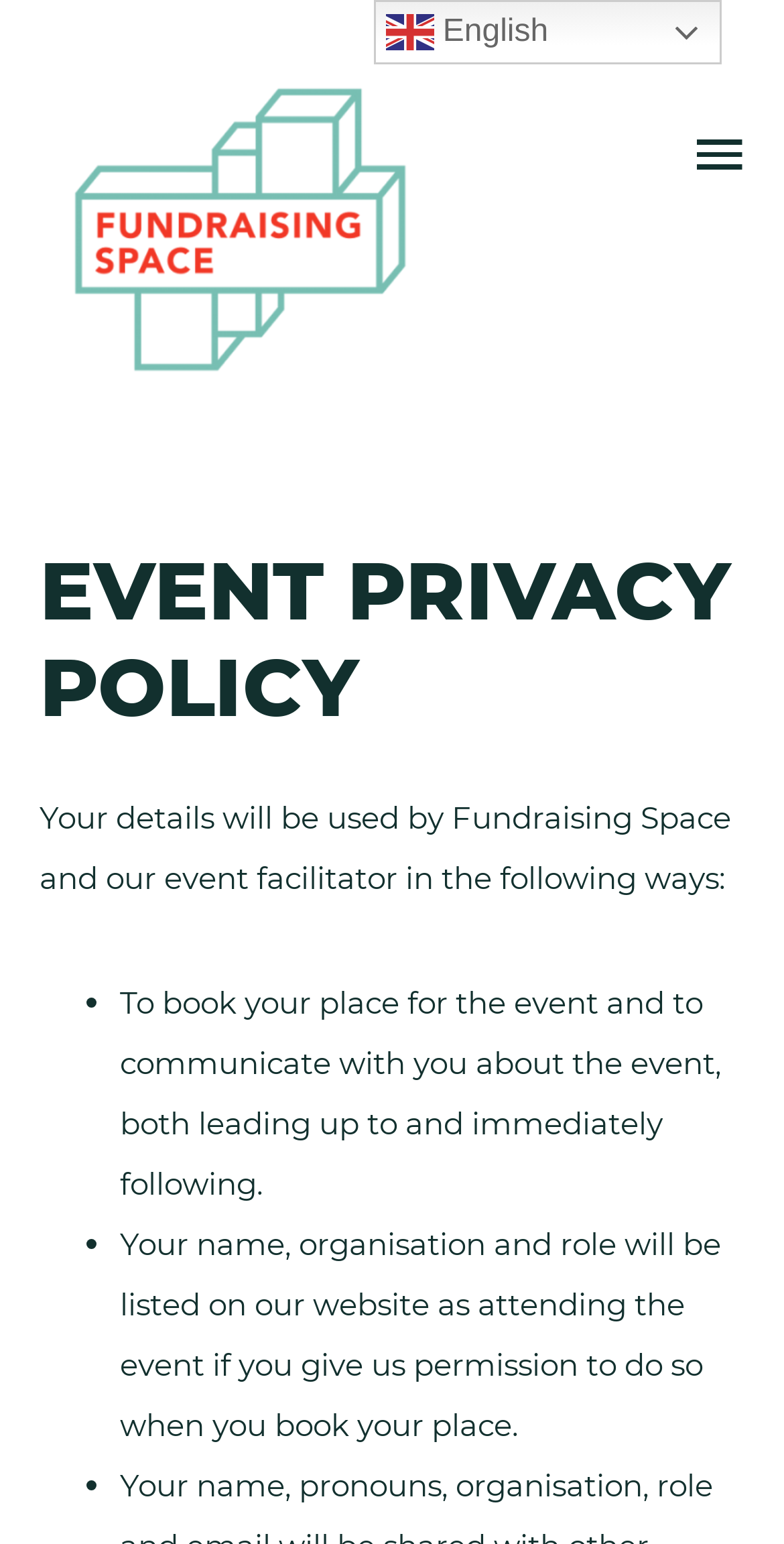Extract the main heading text from the webpage.

EVENT PRIVACY POLICY